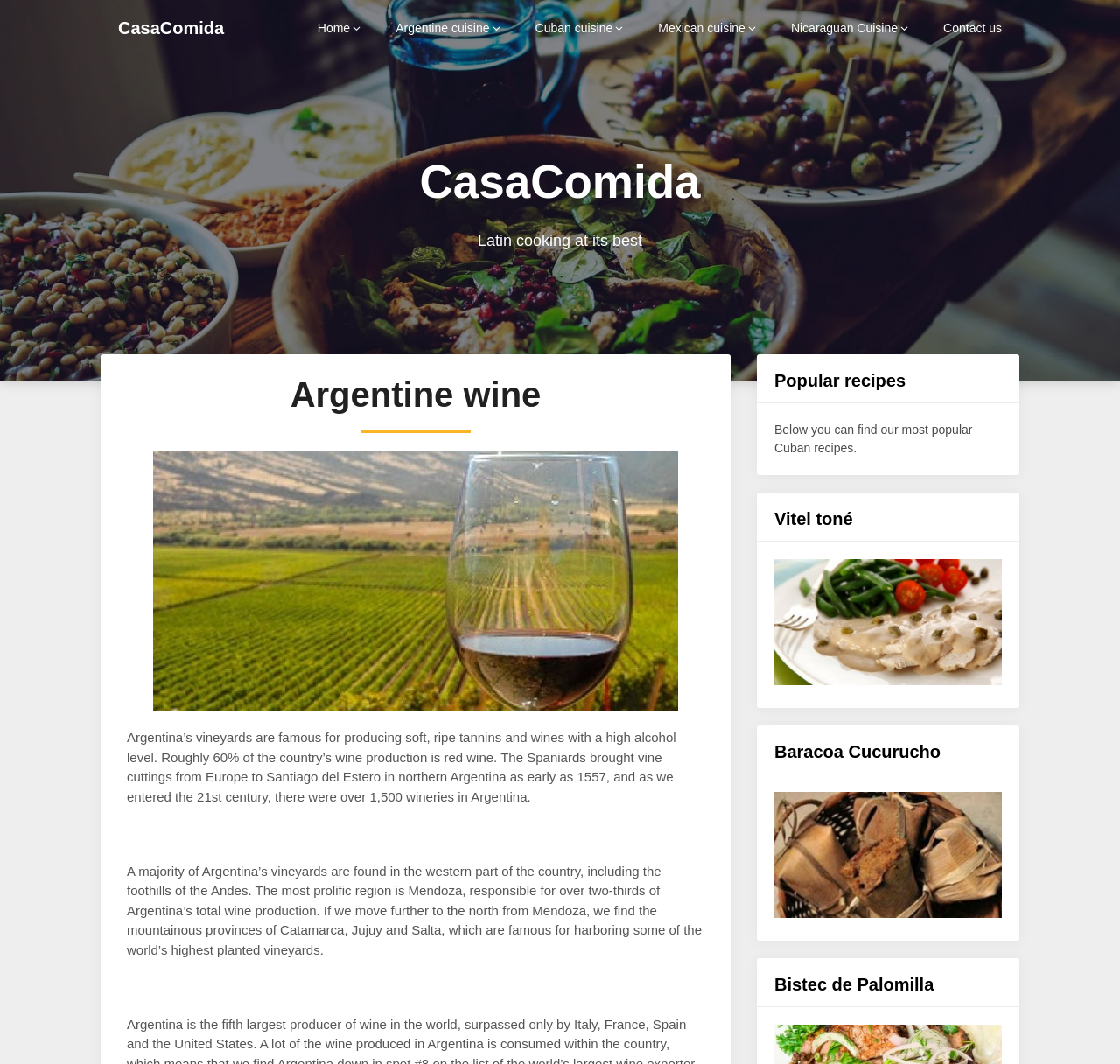Please identify the coordinates of the bounding box for the clickable region that will accomplish this instruction: "go to CasaComida homepage".

[0.09, 0.0, 0.216, 0.053]